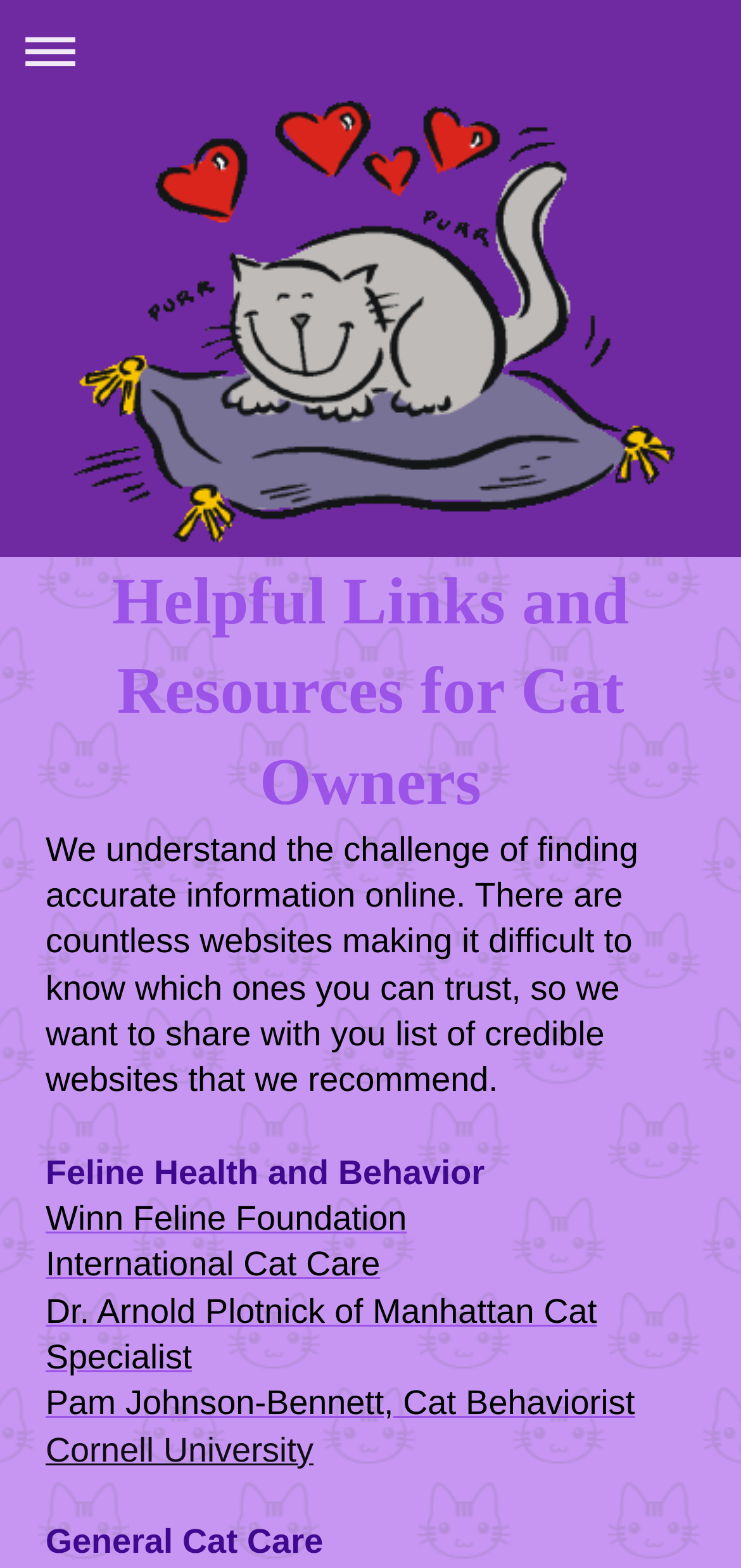What type of information can be found on Winn Feline Foundation?
Based on the image, answer the question with a single word or brief phrase.

Feline Health and Behavior